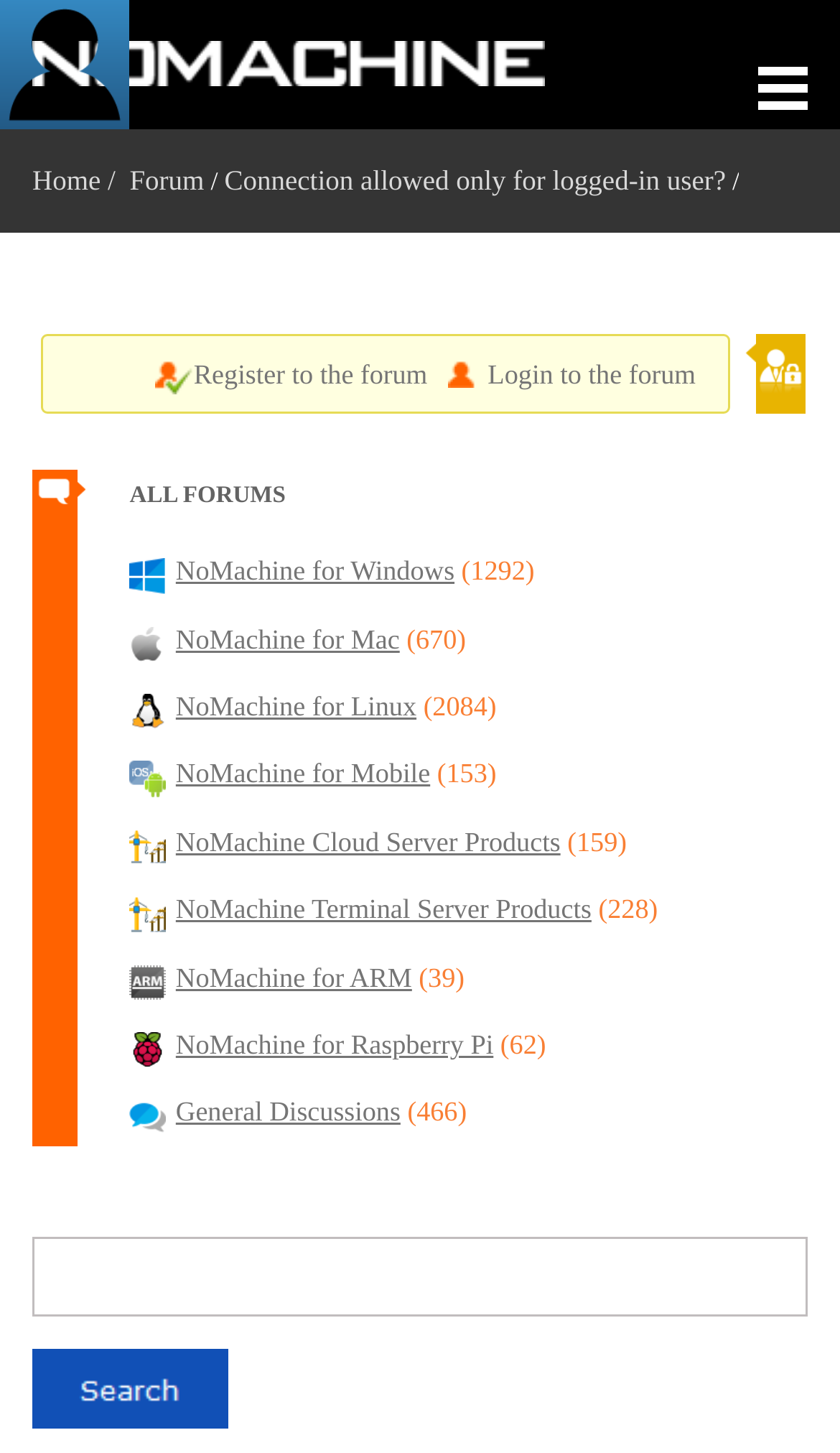How many forum categories are listed?
Based on the image content, provide your answer in one word or a short phrase.

9